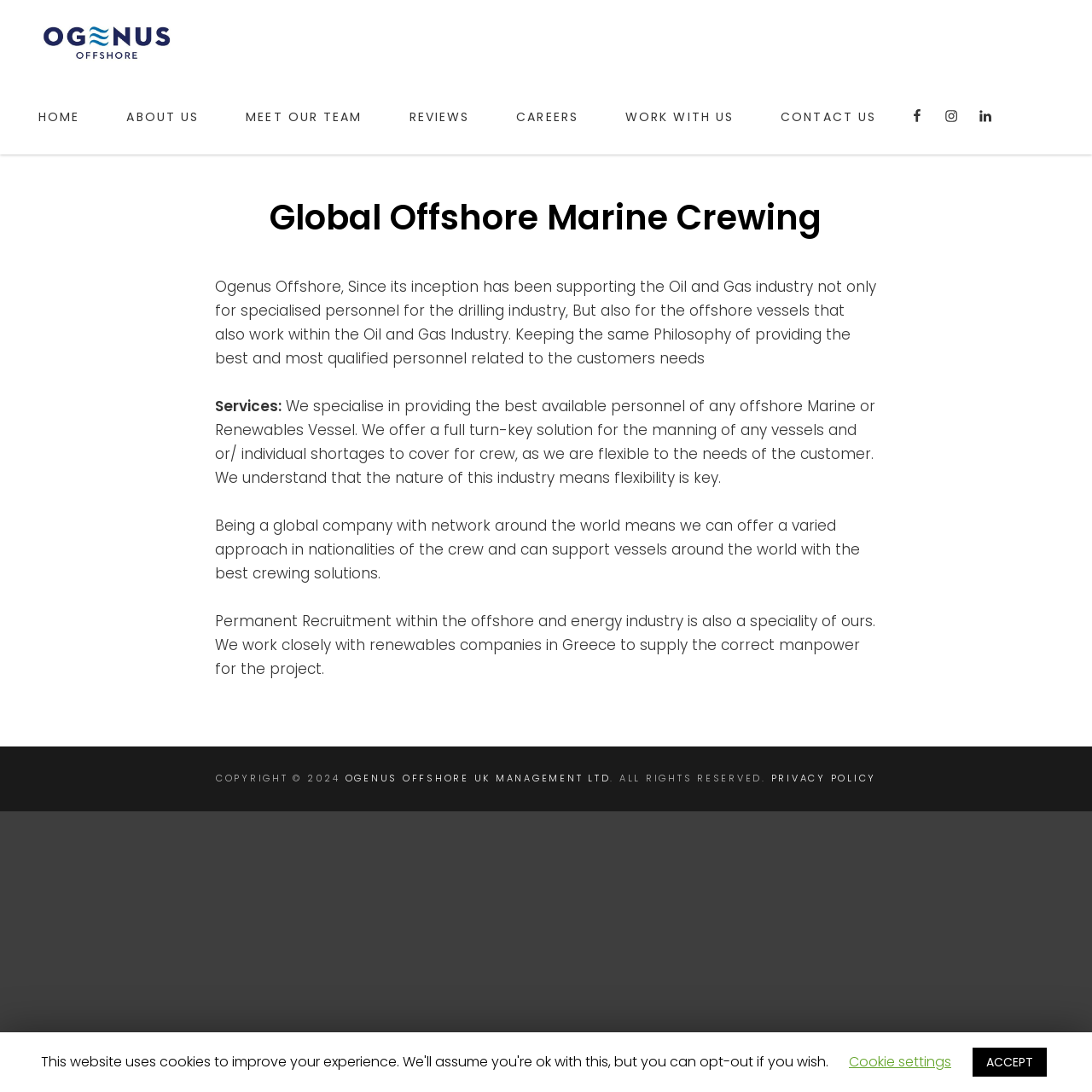What is the company name?
Examine the webpage screenshot and provide an in-depth answer to the question.

I found the company name by looking at the top-left corner of the webpage, where it is displayed as a link and an image. The text 'Ogenus Offshore UK Management Ltd' is repeated in multiple places on the webpage, indicating its importance.